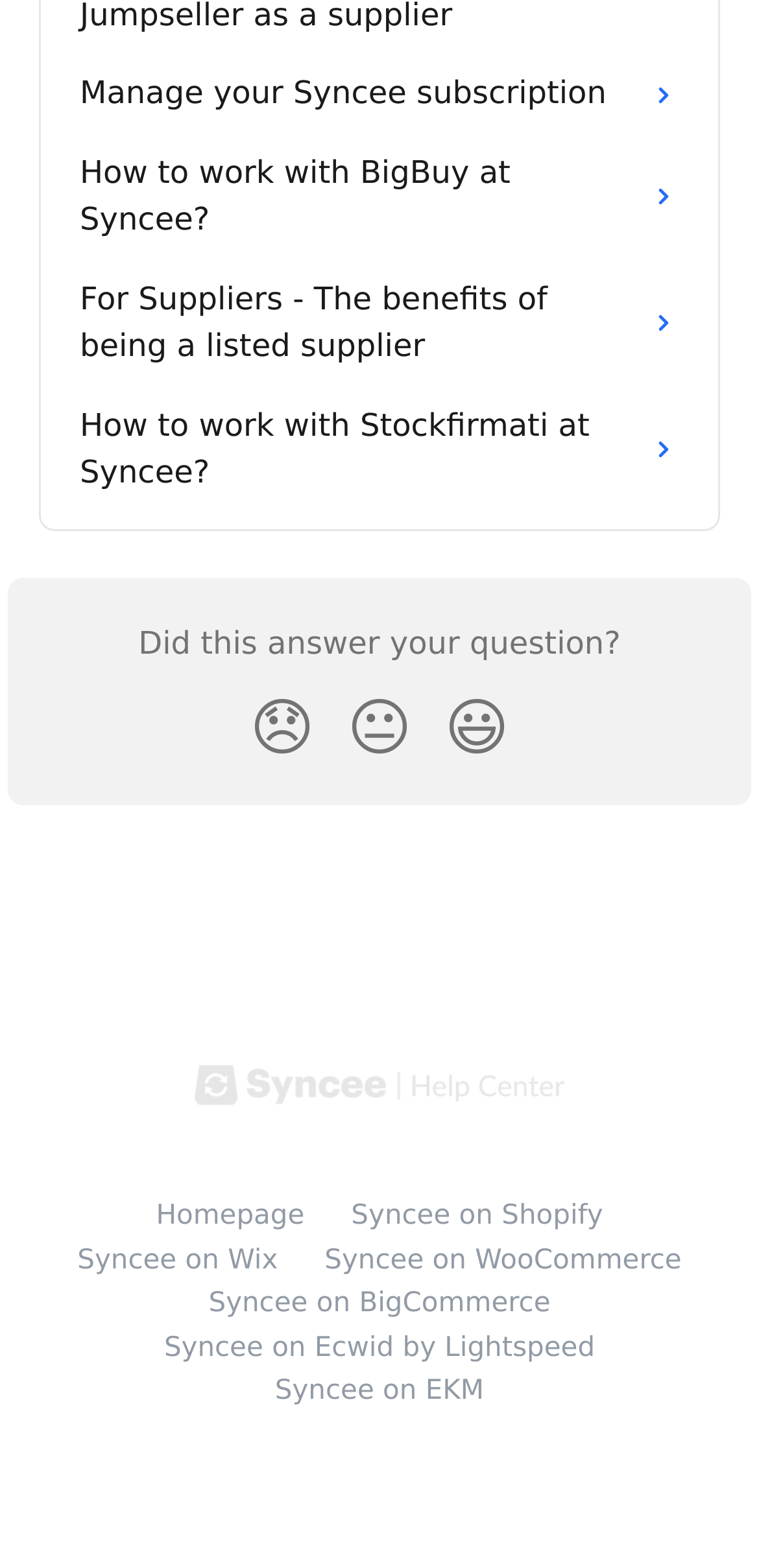Ascertain the bounding box coordinates for the UI element detailed here: "parent_node: Comment name="author" placeholder="Name *"". The coordinates should be provided as [left, top, right, bottom] with each value being a float between 0 and 1.

None